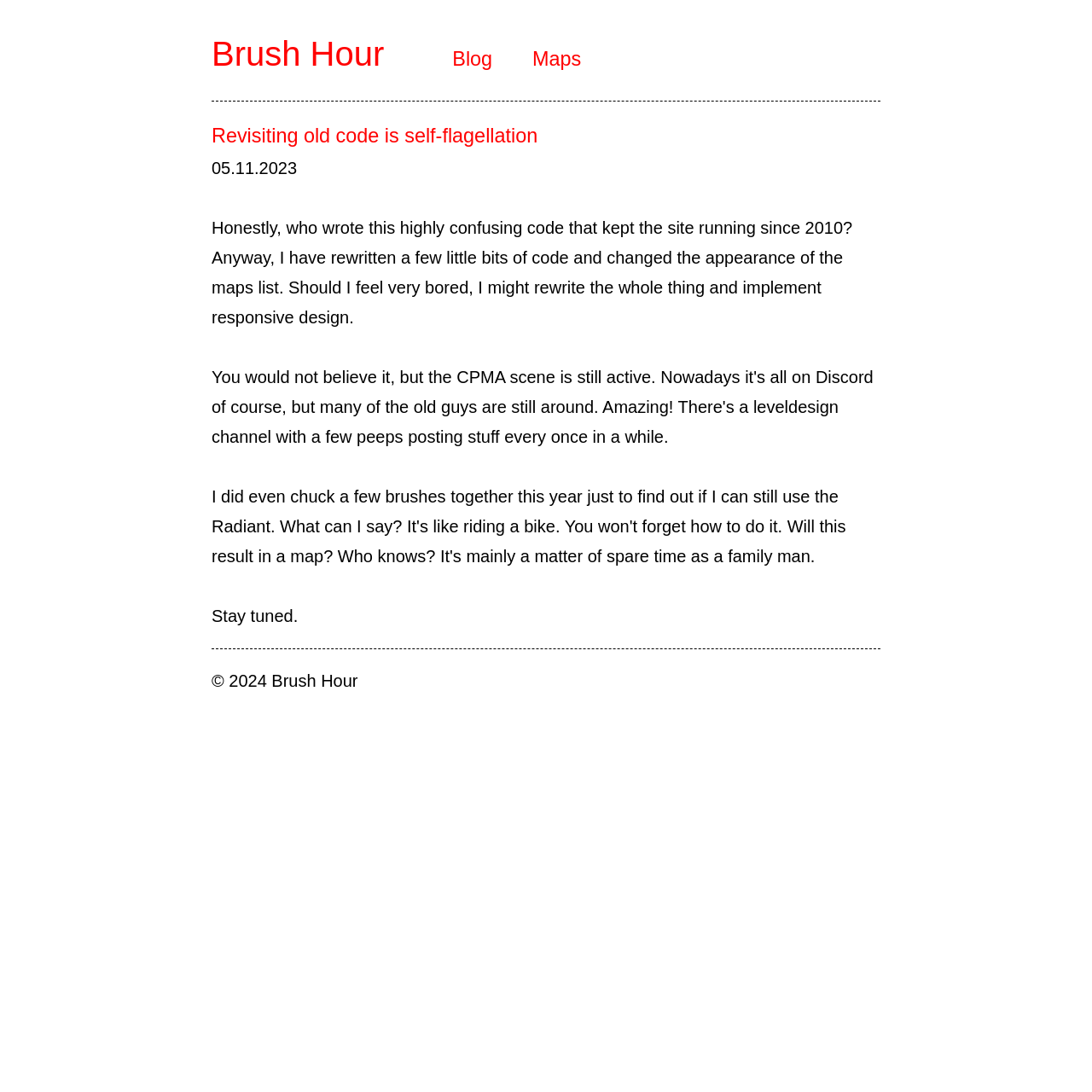What is the copyright year of the website?
Give a detailed and exhaustive answer to the question.

I found the copyright year by looking for a static text element with a copyright symbol. The element with the text '© 2024 Brush Hour' is located at the bottom of the webpage, which suggests that it is the copyright year of the website.